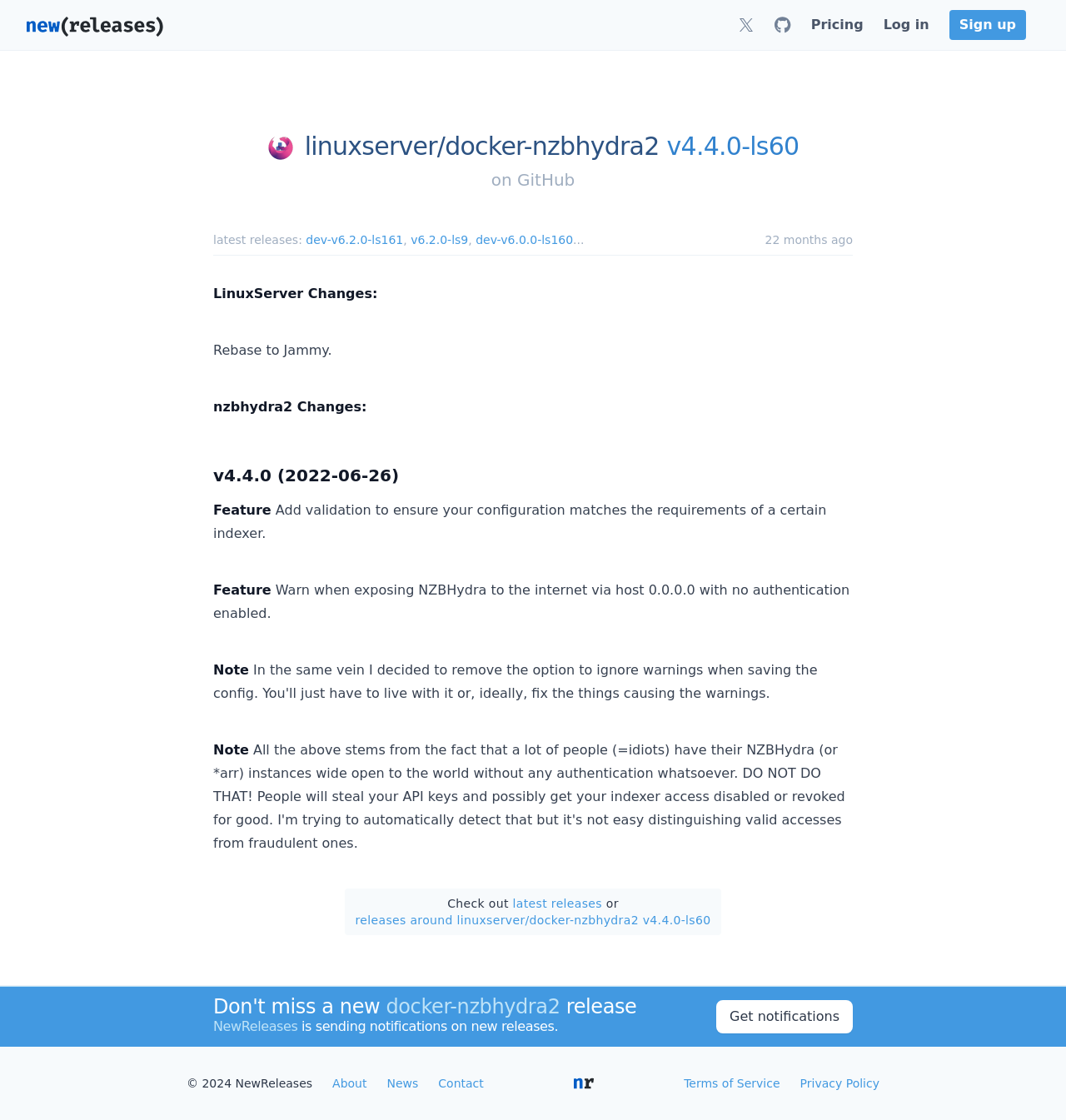What is the date of the v4.4.0 release?
Using the image, answer in one word or phrase.

2022-06-26